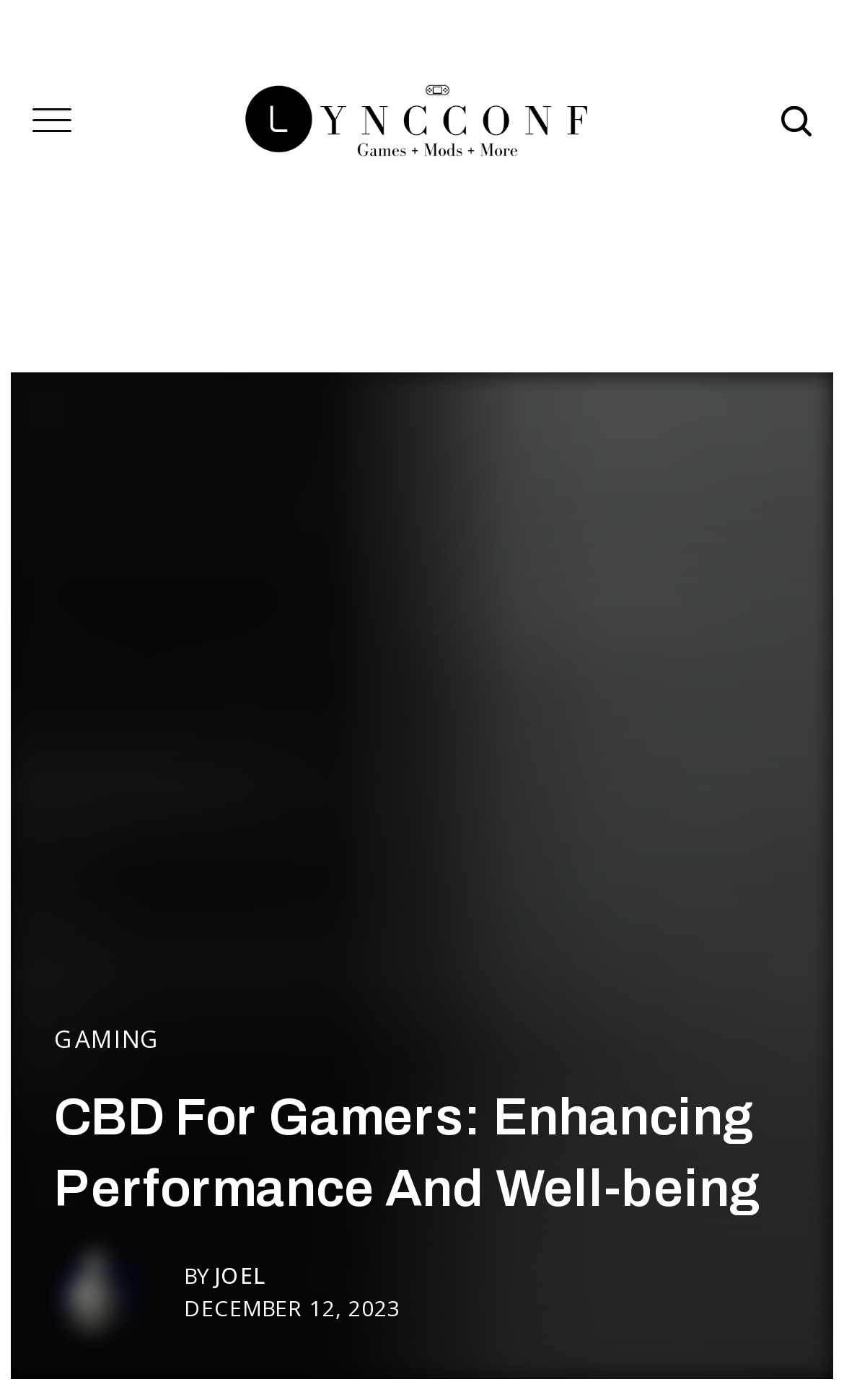Refer to the image and provide an in-depth answer to the question:
Who is the author of the article?

I found the author's name by examining the link 'JOEL' located near the top of the webpage, which is likely to be the author's name.